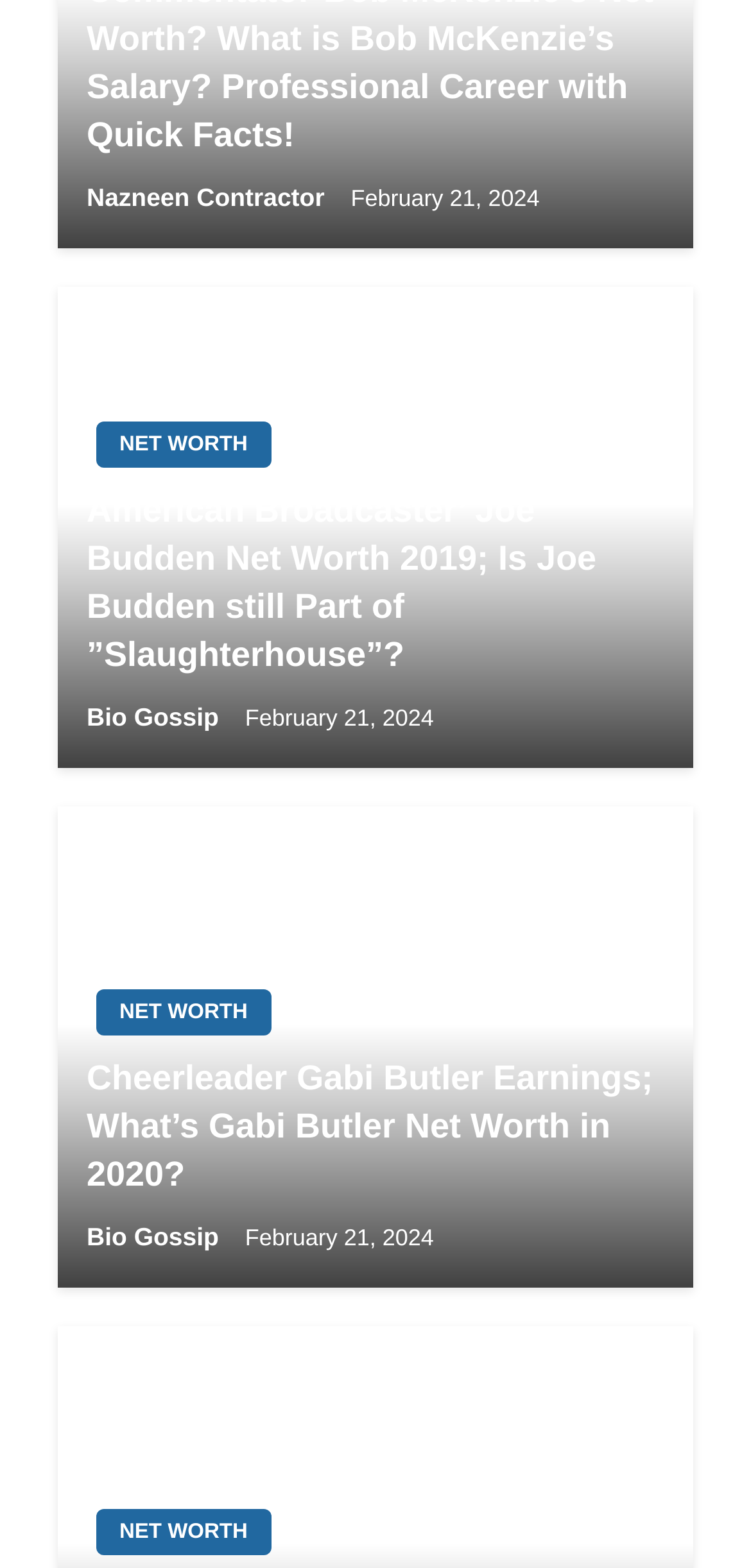Please give a one-word or short phrase response to the following question: 
How many articles are on this webpage?

At least 2